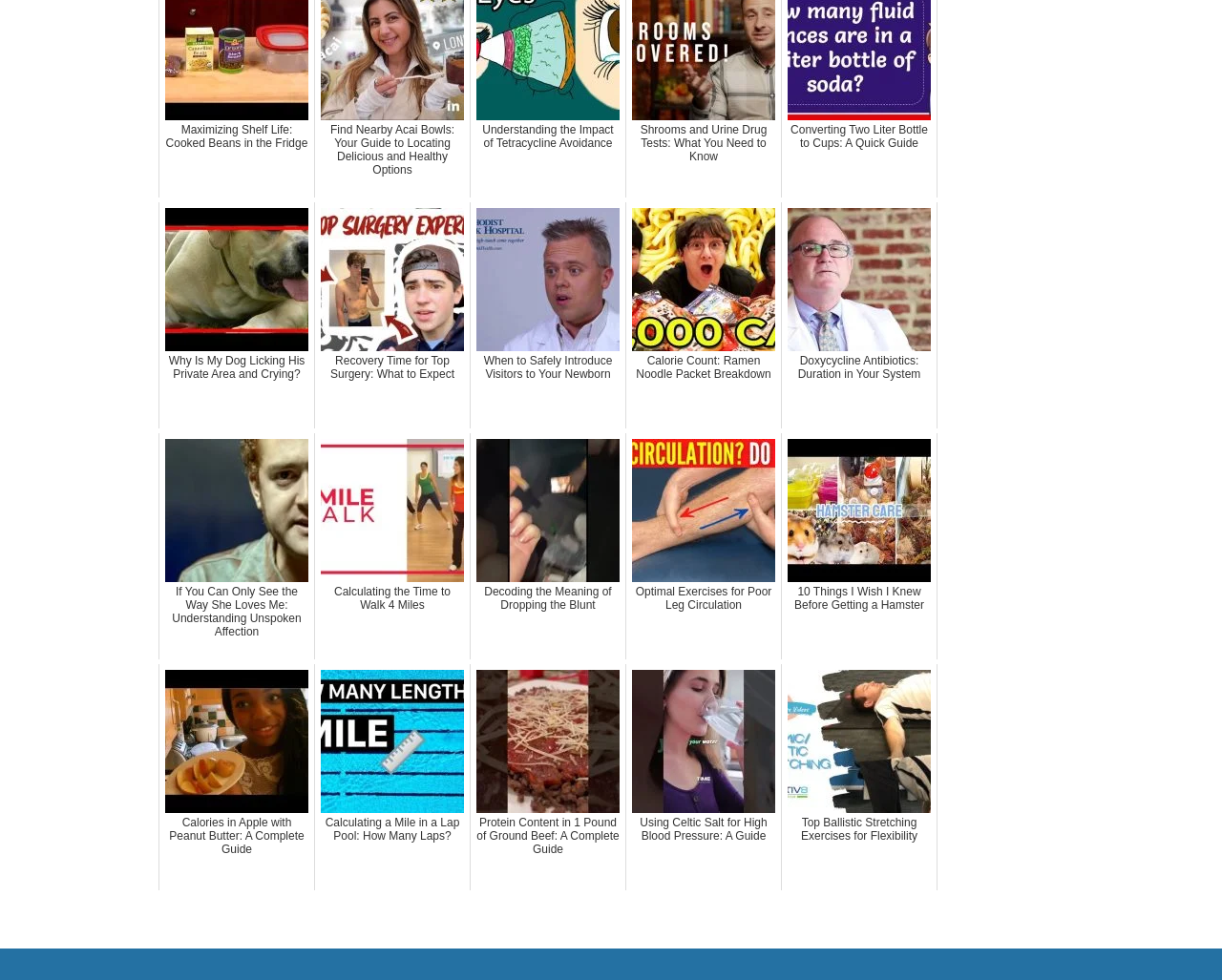Locate the bounding box coordinates of the element to click to perform the following action: 'Get information on introducing visitors to newborns'. The coordinates should be given as four float values between 0 and 1, in the form of [left, top, right, bottom].

[0.384, 0.206, 0.512, 0.437]